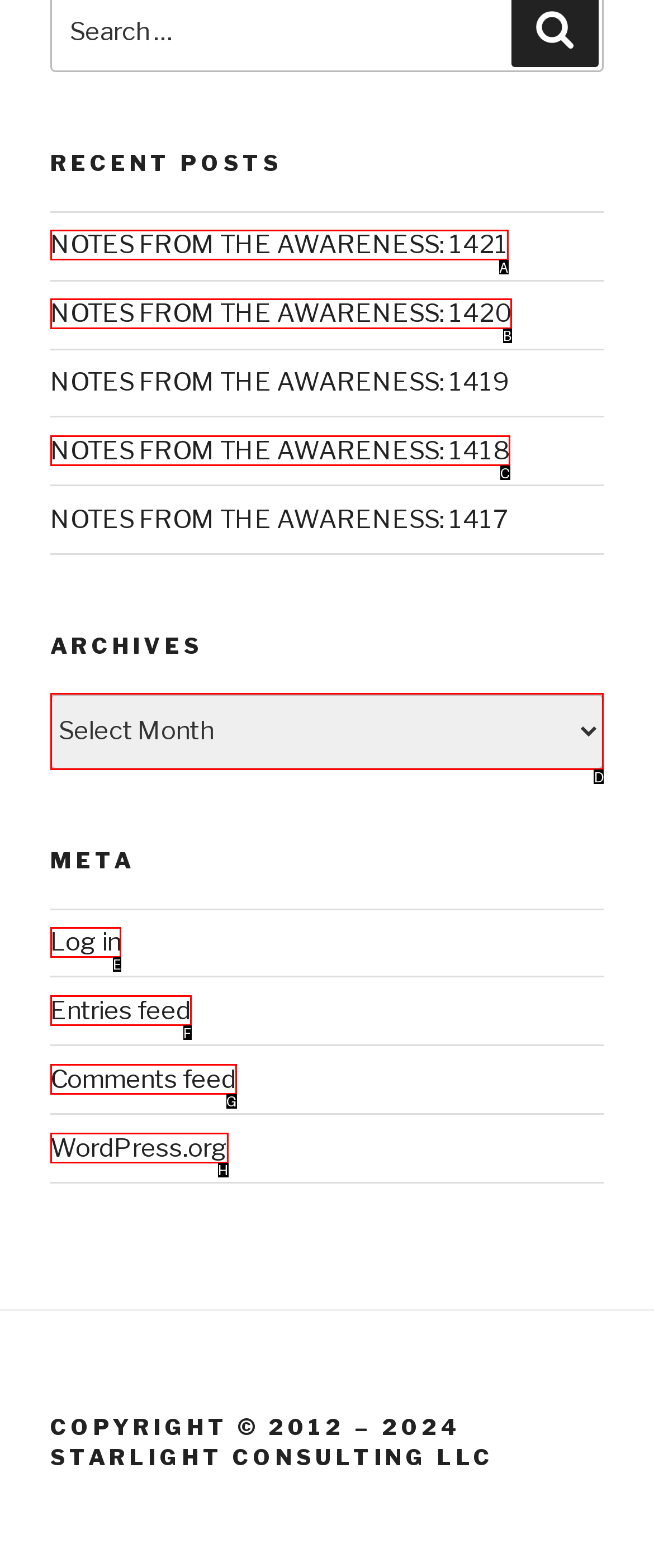Tell me which element should be clicked to achieve the following objective: select archives
Reply with the letter of the correct option from the displayed choices.

D